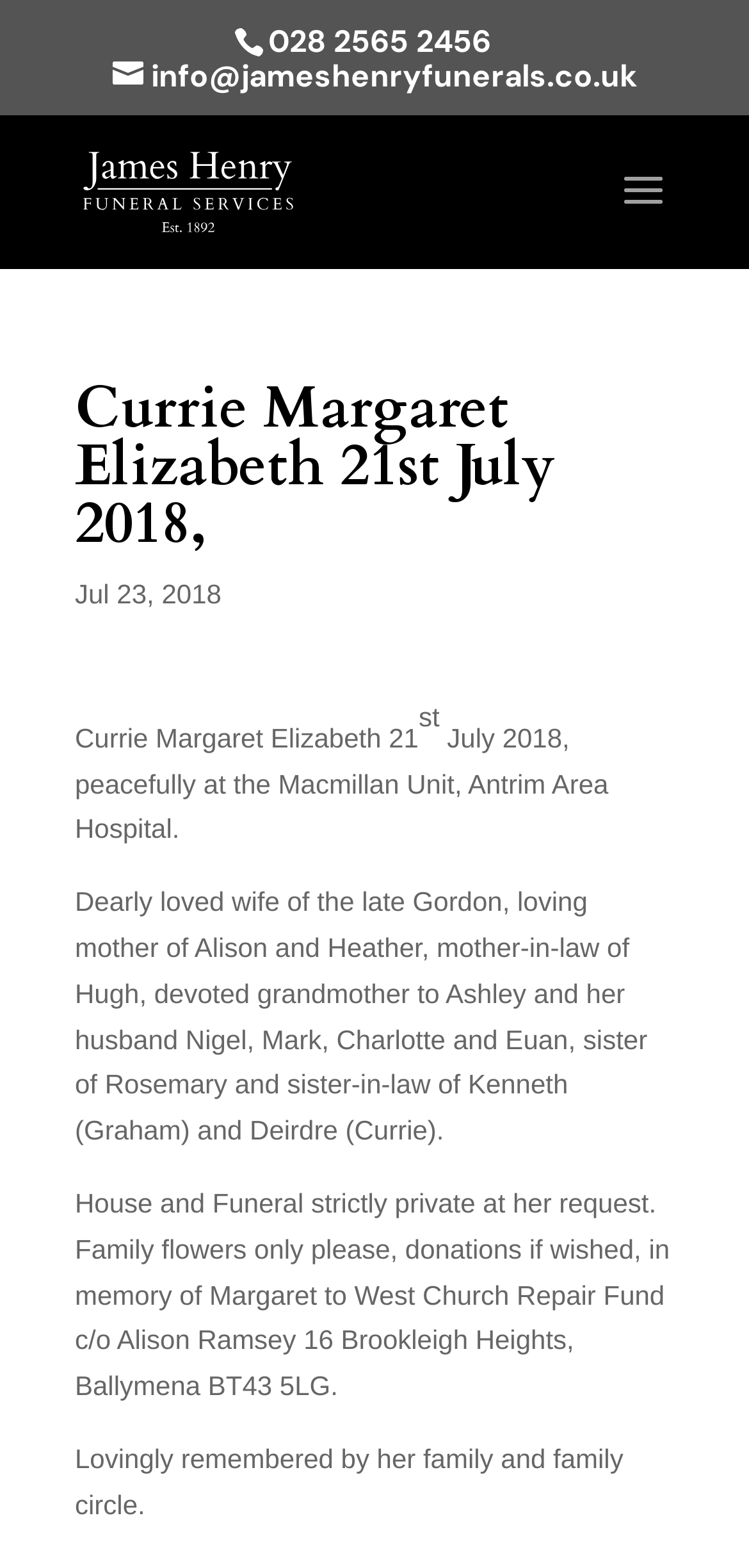Analyze and describe the webpage in a detailed narrative.

This webpage is a funeral notice for Currie Margaret Elizabeth, who passed away on July 21st, 2018. At the top of the page, there is a heading with her name and date of passing. Below the heading, there is a line of text indicating the date of the funeral notice, July 23, 2018. 

To the left of the heading, there is a logo of James Henry Funeral Services, accompanied by a link to their website and a phone number, 028 2565 2456. 

The main content of the page is a passage of text that describes Currie Margaret Elizabeth's life, including her relationships and family members. This passage is divided into four paragraphs. The first paragraph describes her passing, the second paragraph lists her family members, the third paragraph provides information about the funeral arrangements, and the fourth paragraph is a message from her family. 

At the bottom of the page, there is a final message from her family, expressing their love and remembrance for her.